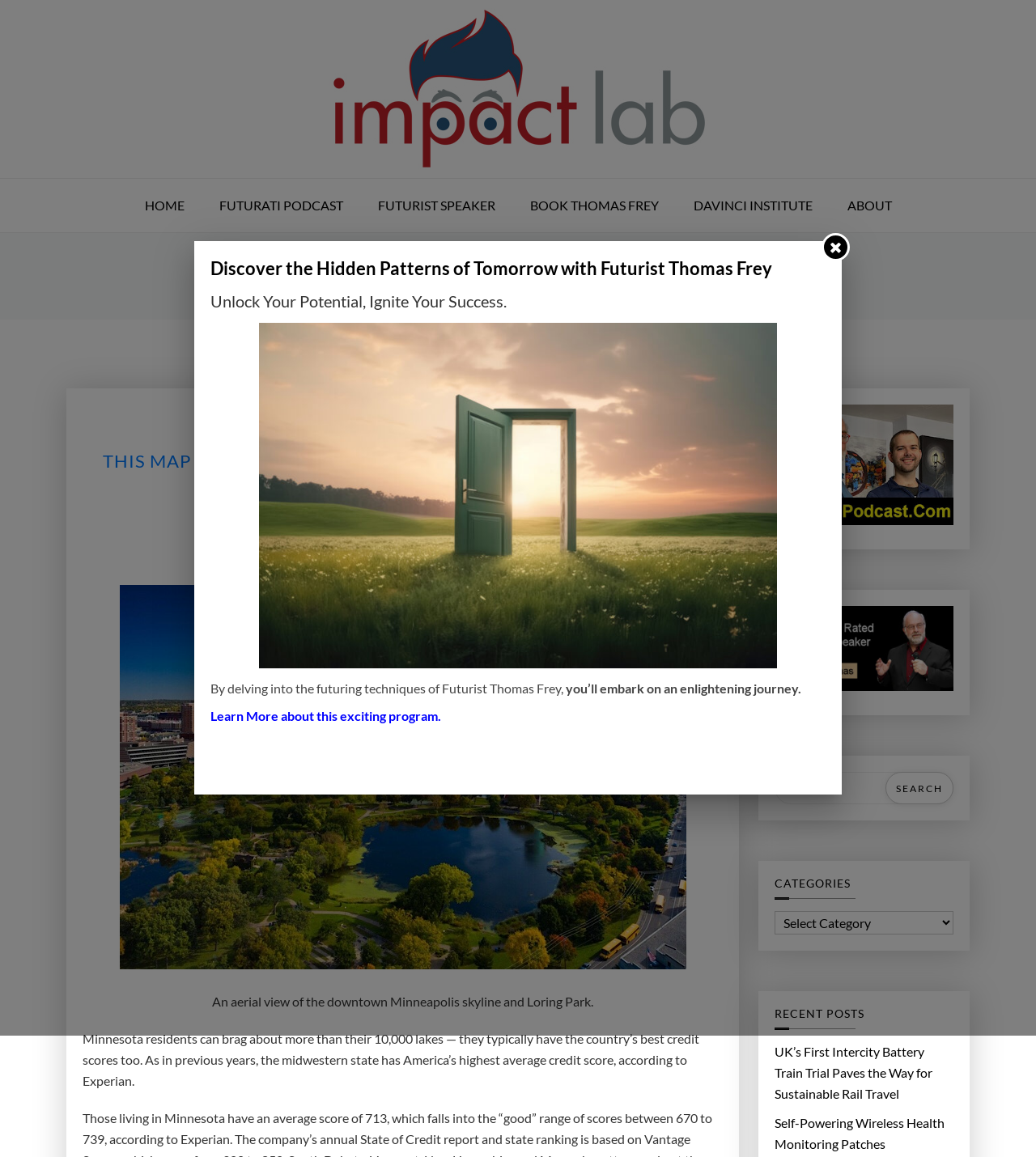Answer this question in one word or a short phrase: What is the topic of the article?

Average credit score